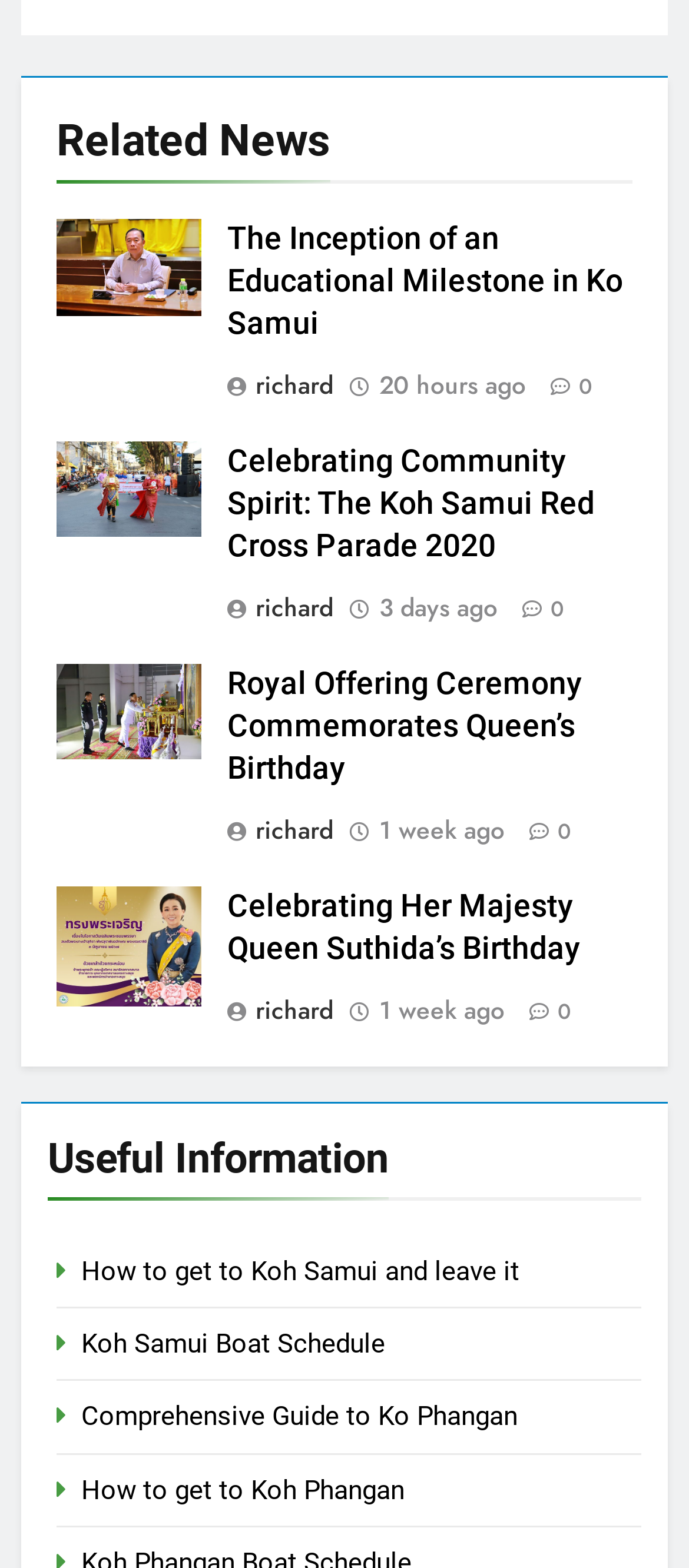Show me the bounding box coordinates of the clickable region to achieve the task as per the instruction: "View 2024 State Reporting Releases".

None